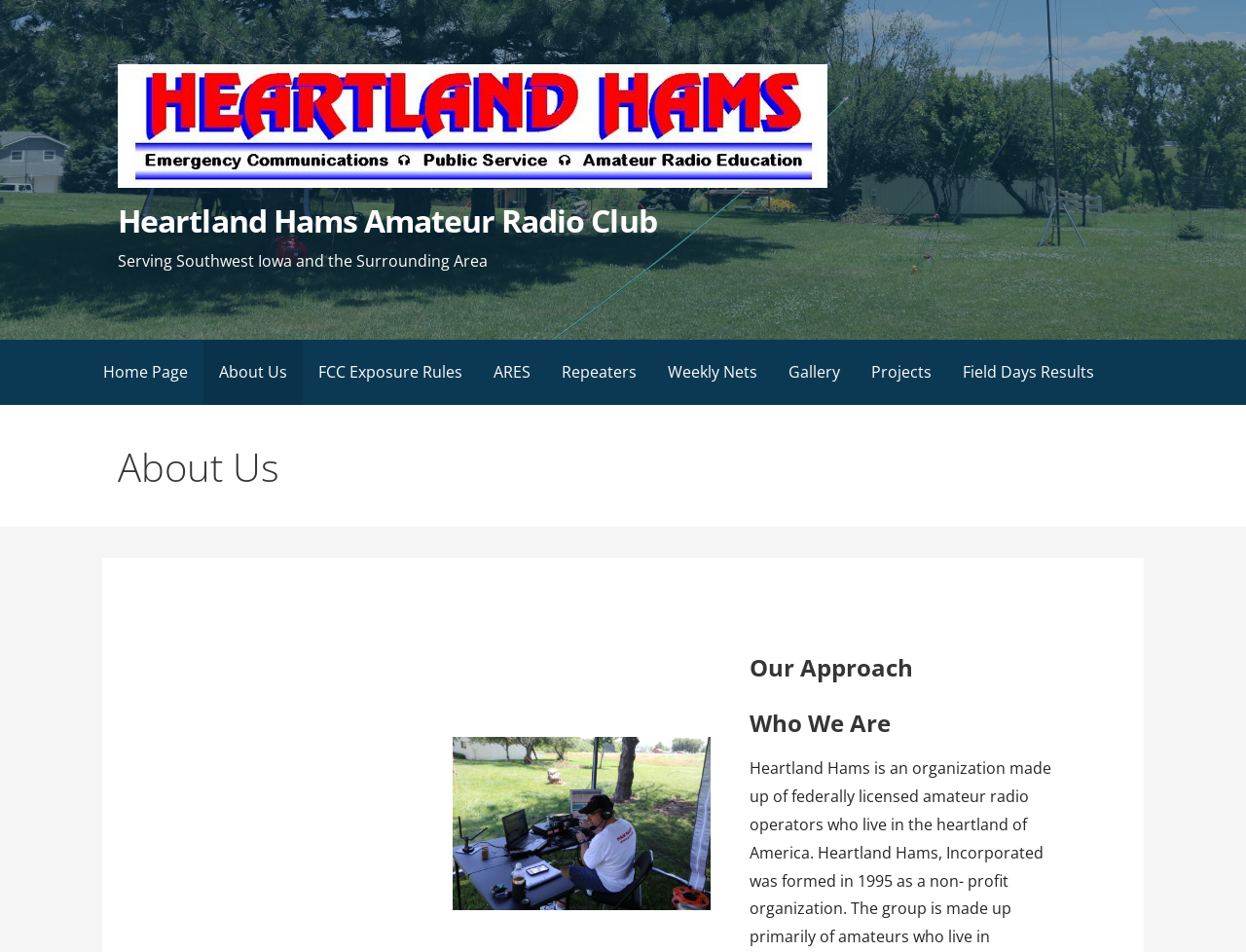Produce an elaborate caption capturing the essence of the webpage.

The webpage is about the Heartland Hams Amateur Radio Club, with a prominent link and image of the club's logo at the top left corner. Below the logo, there is a brief description stating that the club serves Southwest Iowa and the surrounding area.

The main navigation menu is located in a horizontal layout table, spanning the entire width of the page, just below the middle section. The menu consists of 8 links, including "Home Page", "About Us", "FCC Exposure Rules", "ARES", "Repeaters", "Weekly Nets", "Gallery", and "Projects", as well as "Field Days Results" at the far right end.

The main content of the page is divided into sections, with a heading "About Us" at the top. This section is further divided into two subheadings: "Our Approach" and "Who We Are", which are positioned side by side, with "Our Approach" on the left and "Who We Are" on the right.